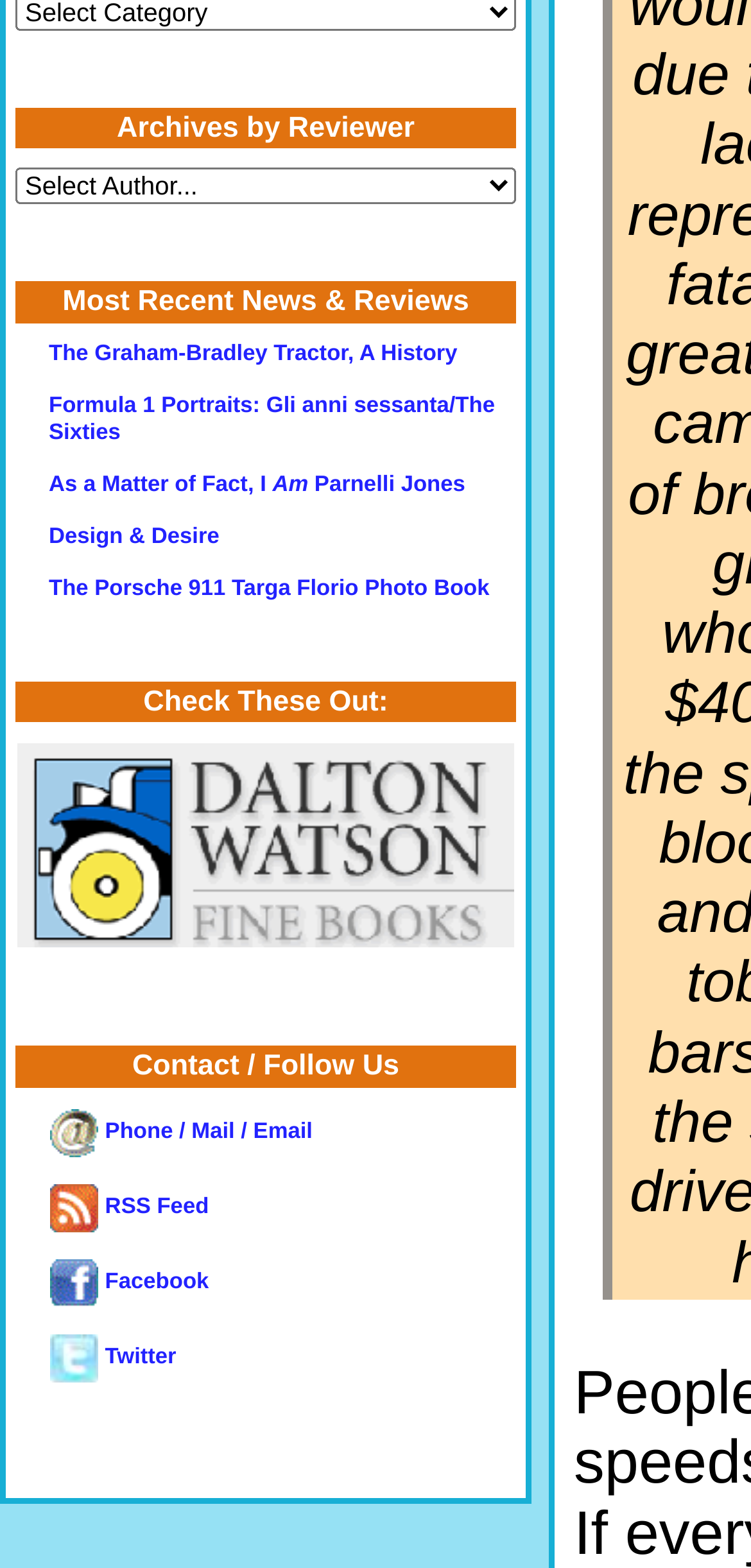How many links are under the 'Check These Out:' heading?
Examine the webpage screenshot and provide an in-depth answer to the question.

Under the 'Check These Out:' heading, there is only one link which is 'Dalton Watson.gif' with a bounding box coordinate of [0.023, 0.589, 0.685, 0.607].